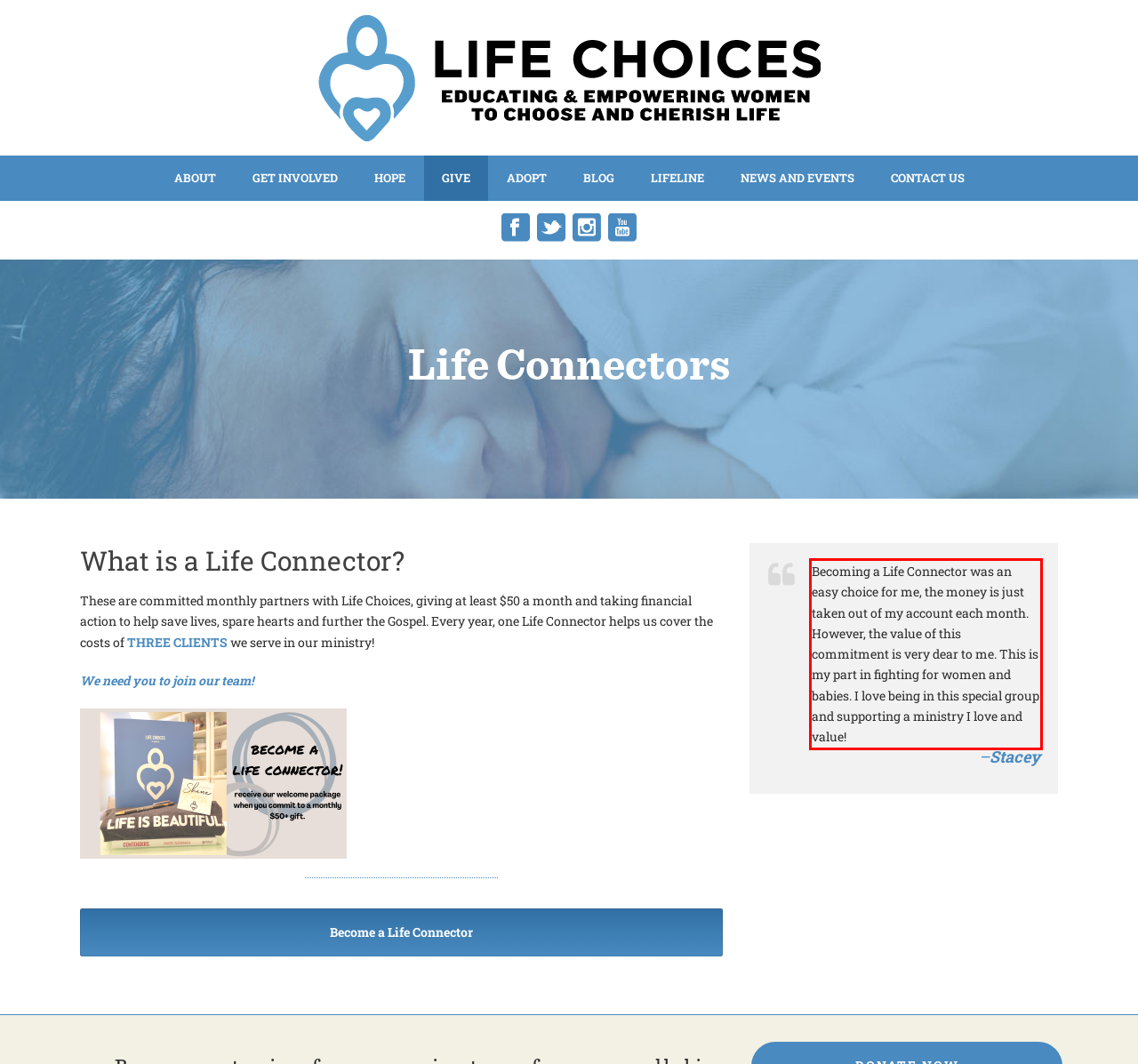You are given a webpage screenshot with a red bounding box around a UI element. Extract and generate the text inside this red bounding box.

Becoming a Life Connector was an easy choice for me, the money is just taken out of my account each month. However, the value of this commitment is very dear to me. This is my part in fighting for women and babies. I love being in this special group and supporting a ministry I love and value!